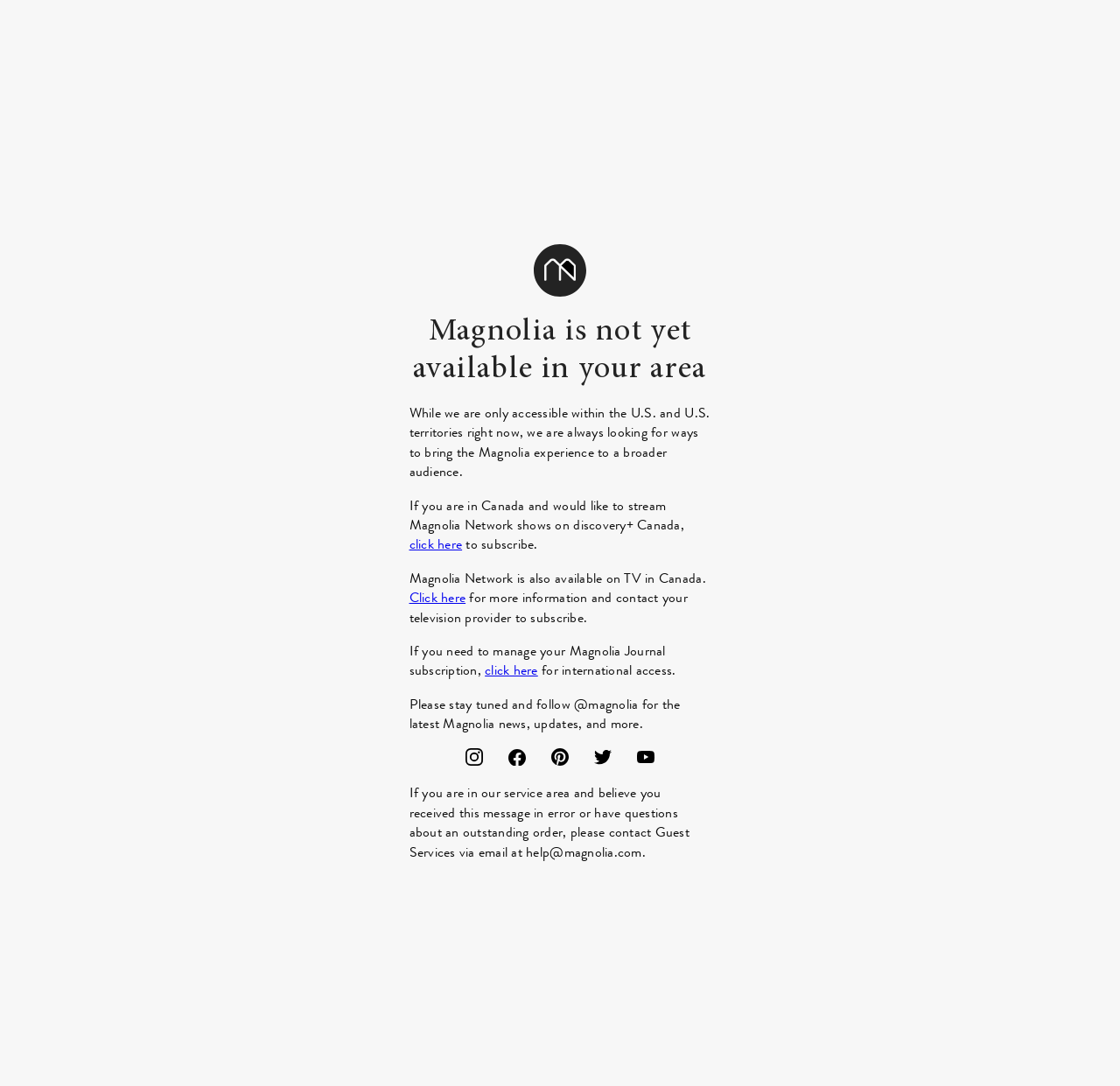Analyze the image and give a detailed response to the question:
What is Magnolia not yet available in?

The webpage states 'Magnolia is not yet available in your area' which implies that Magnolia is not accessible in the user's current location.